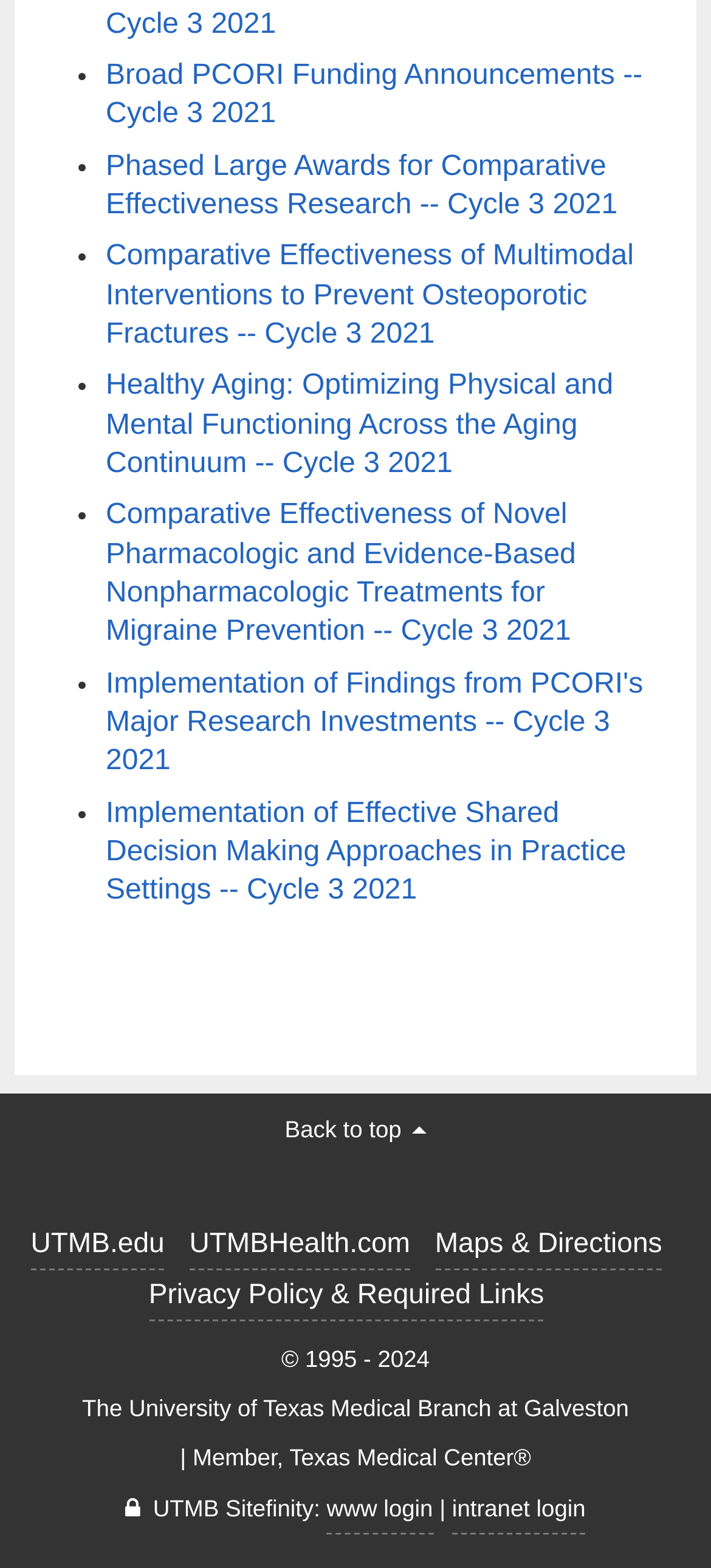Can you pinpoint the bounding box coordinates for the clickable element required for this instruction: "Login to intranet"? The coordinates should be four float numbers between 0 and 1, i.e., [left, top, right, bottom].

[0.636, 0.946, 0.824, 0.979]